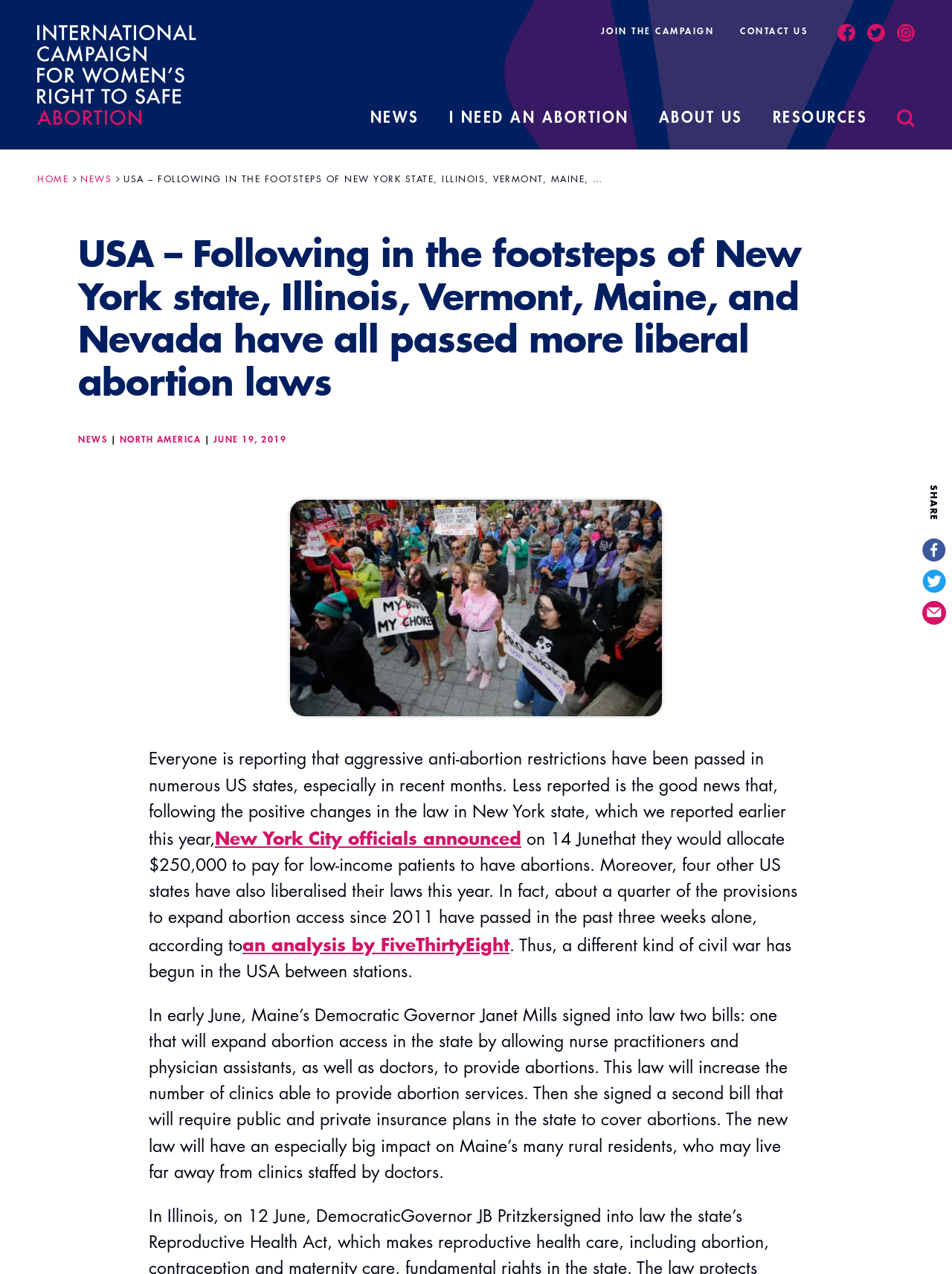Please specify the bounding box coordinates for the clickable region that will help you carry out the instruction: "Join the campaign".

[0.631, 0.019, 0.75, 0.029]